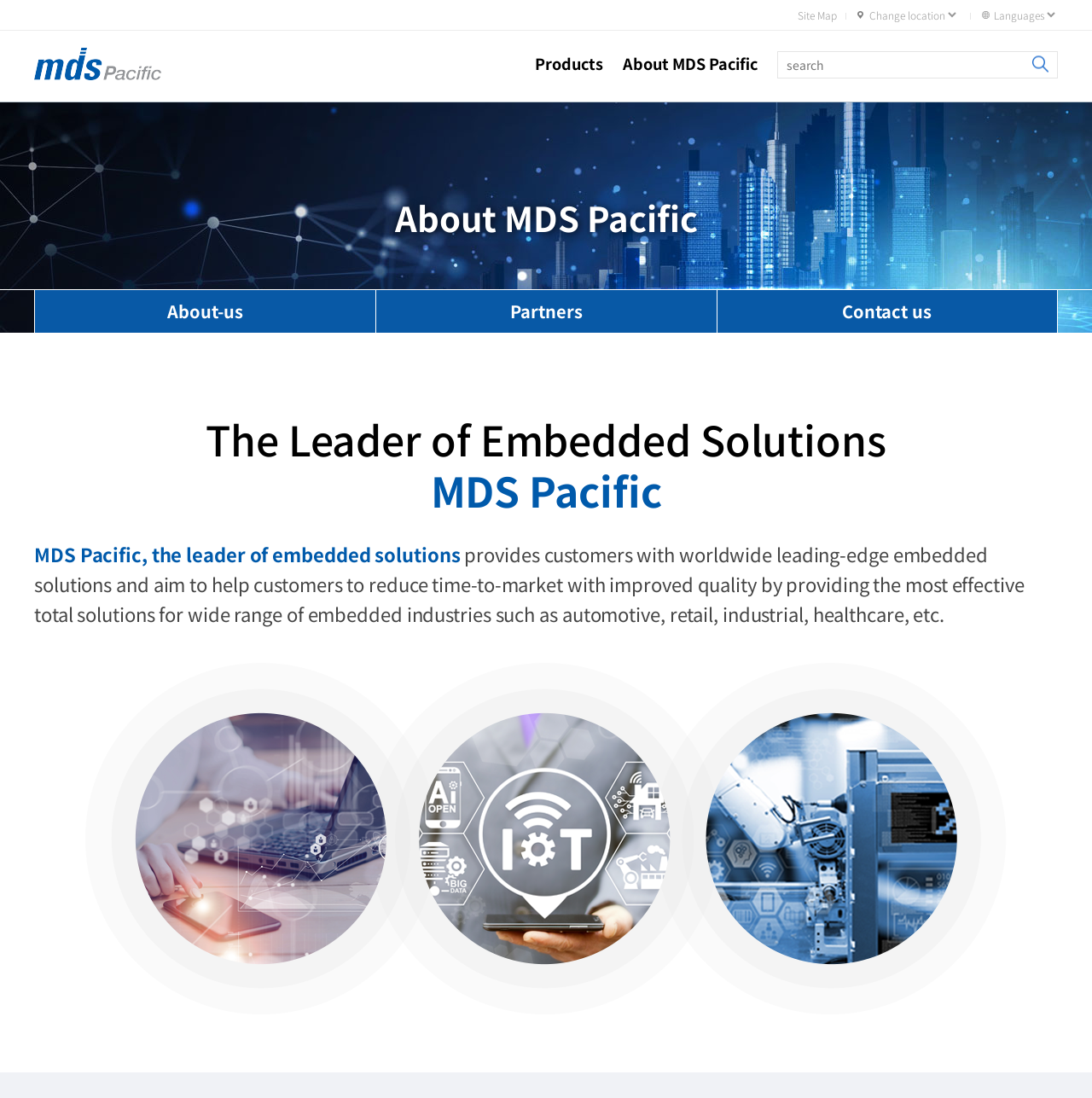Generate an in-depth caption that captures all aspects of the webpage.

The webpage is about MDS Pacific, a company that provides embedded solutions. At the top left corner, there is a logo of MDS Pacific, which is an image with a link to the homepage. Below the logo, there are three links: "Site Map", a combobox, and another combobox. 

To the right of these links, there are three more links: "Products", "About MDS Pacific", and a search bar with a search button. The search button has a small image of a magnifying glass.

Below these links, there is a heading that reads "About MDS Pacific". Under this heading, there are three links: "About-us", "Partners", and "Contact us". 

Further down, there is a large heading that reads "The Leader of Embedded Solutions MDS Pacific". Below this heading, there is a paragraph of text that describes MDS Pacific as a leader in embedded solutions, providing customers with worldwide leading-edge solutions to reduce time-to-market with improved quality. The text also mentions various industries that the company serves, such as automotive, retail, industrial, and healthcare.

To the right of this text, there is a large image related to embedded solutions.